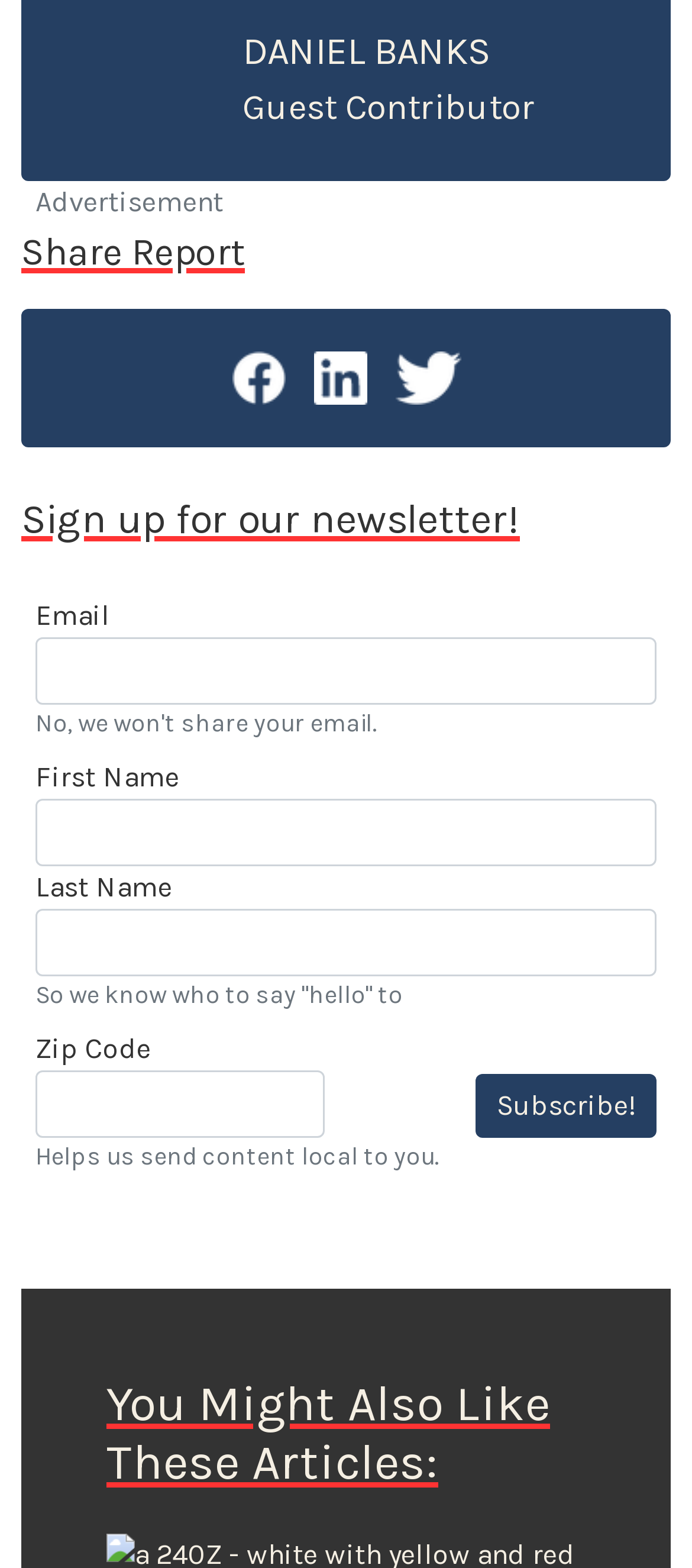Please give a succinct answer to the question in one word or phrase:
What is the purpose of the 'Zip Code' input field?

To send local content